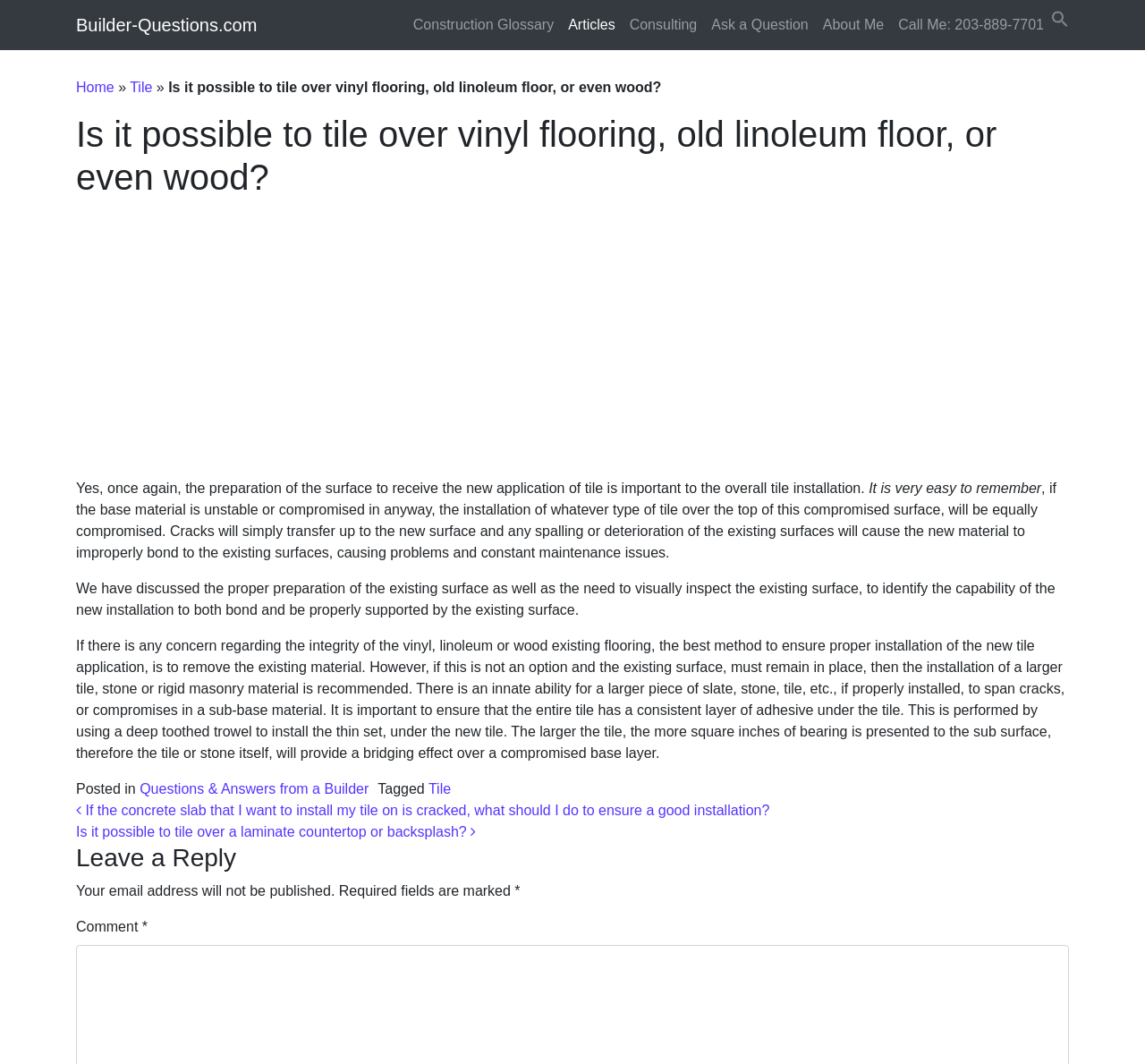Please identify the bounding box coordinates of the element's region that should be clicked to execute the following instruction: "Click the 'Home' link". The bounding box coordinates must be four float numbers between 0 and 1, i.e., [left, top, right, bottom].

[0.066, 0.075, 0.1, 0.089]